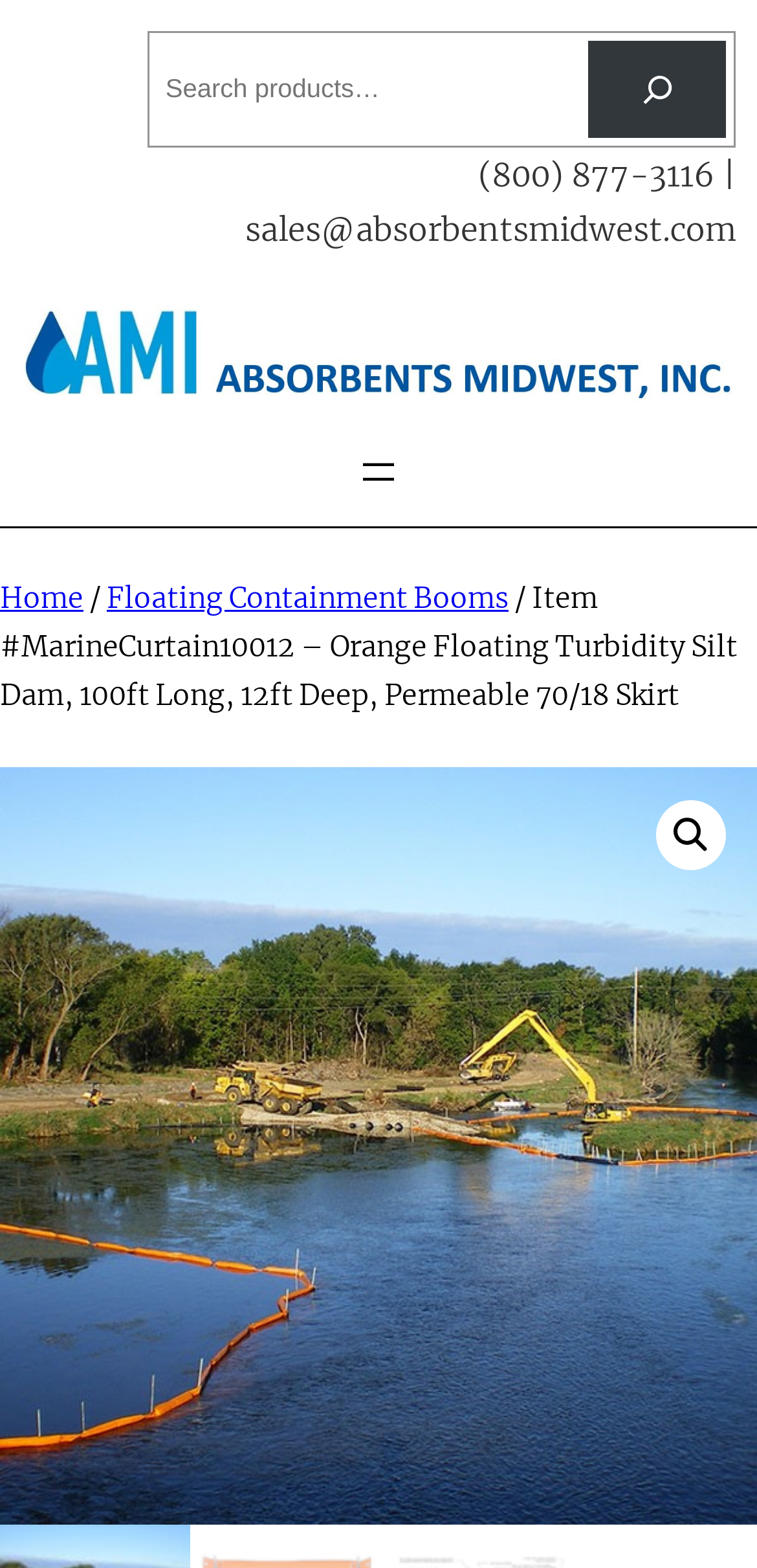Locate the bounding box coordinates of the region to be clicked to comply with the following instruction: "Open menu". The coordinates must be four float numbers between 0 and 1, in the form [left, top, right, bottom].

[0.469, 0.286, 0.531, 0.316]